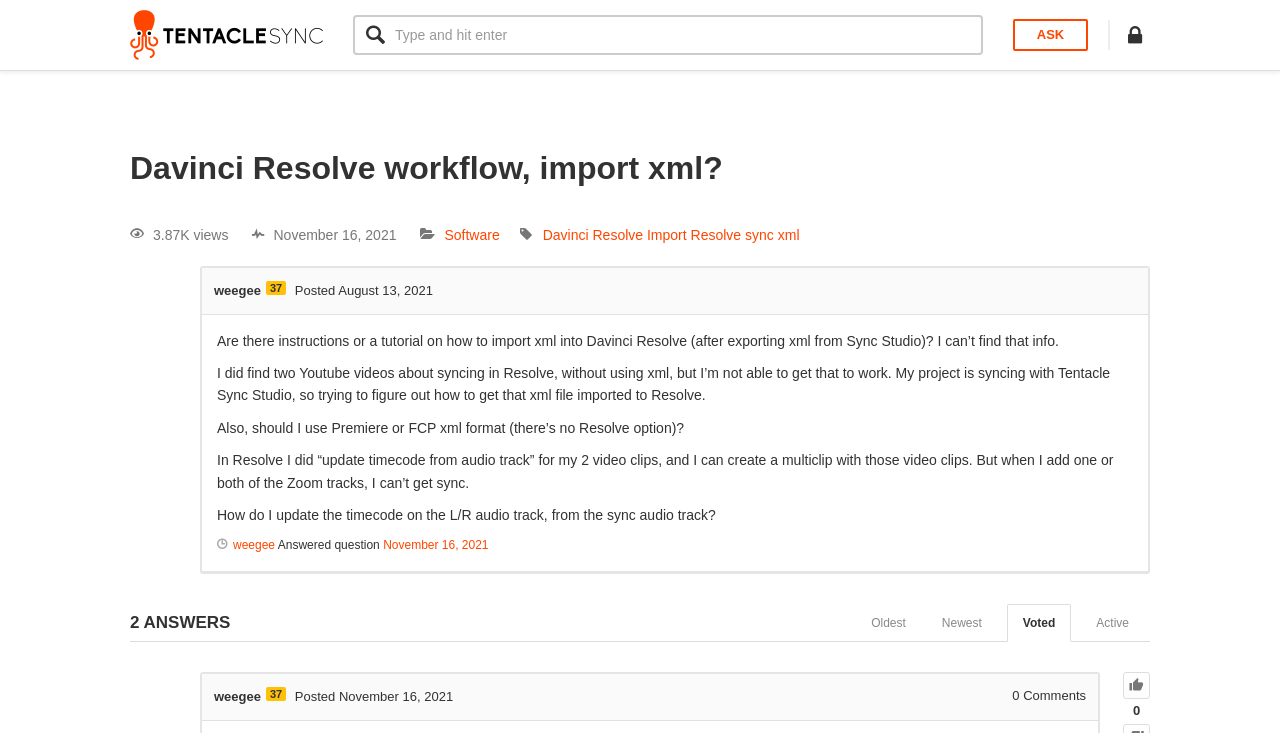Pinpoint the bounding box coordinates of the element that must be clicked to accomplish the following instruction: "View the original post". The coordinates should be in the format of four float numbers between 0 and 1, i.e., [left, top, right, bottom].

[0.102, 0.363, 0.141, 0.431]